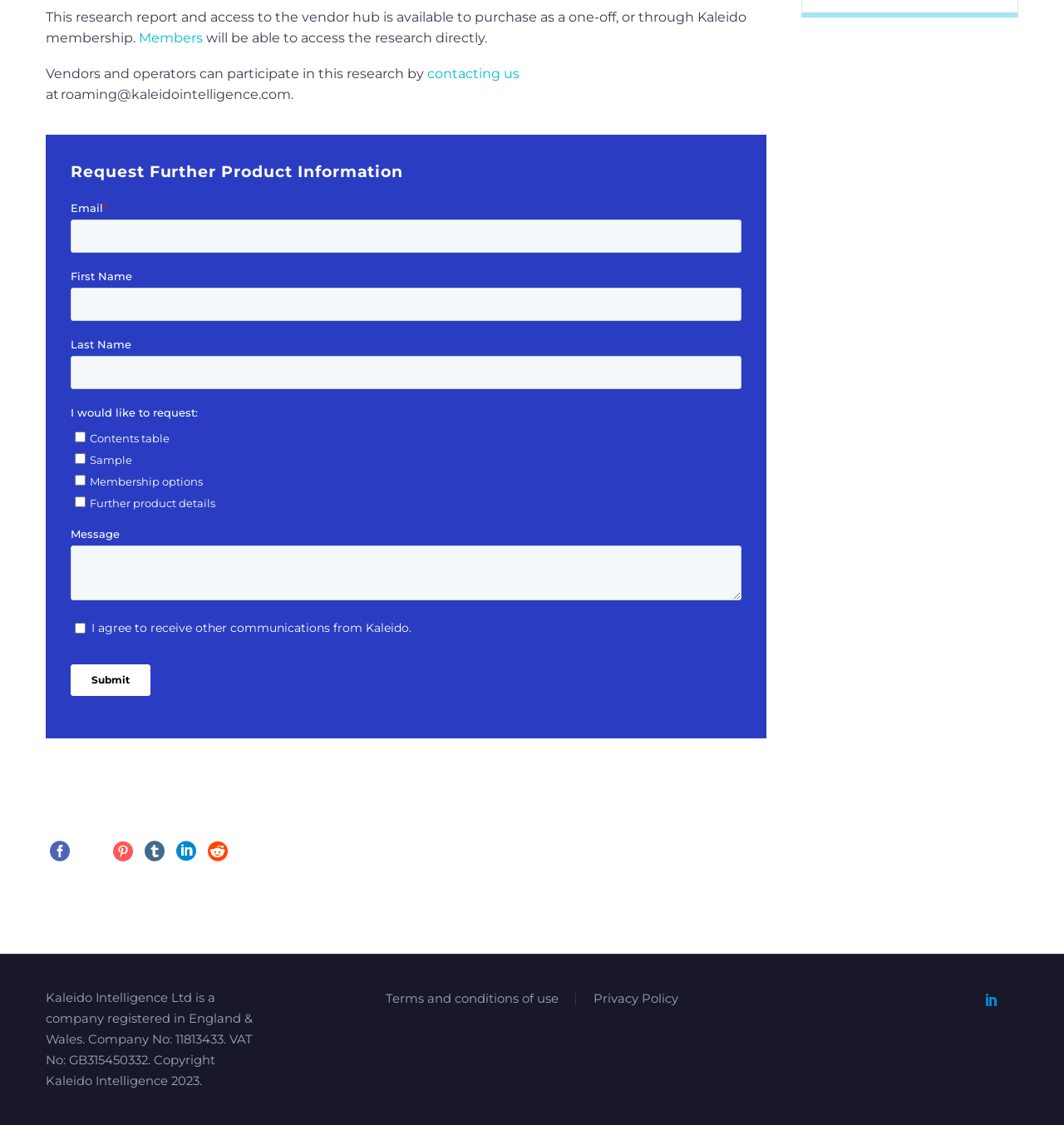How can vendors and operators participate in this research?
Look at the image and answer the question with a single word or phrase.

By contacting us